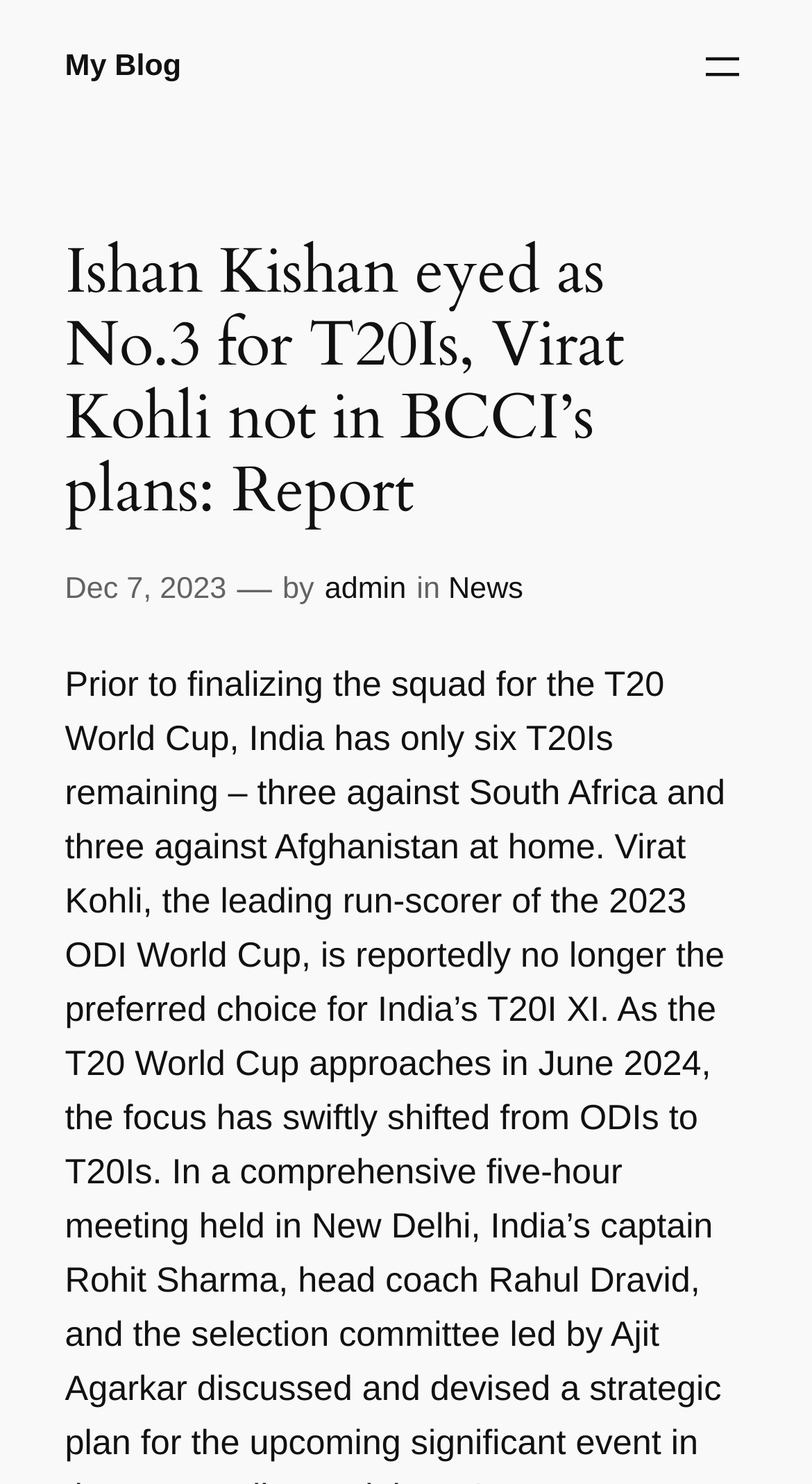What is the name of the blog?
Look at the screenshot and provide an in-depth answer.

I found the name of the blog by looking at the link at the top of the webpage, which says 'My Blog'. This suggests that the blog is named 'My Blog'.